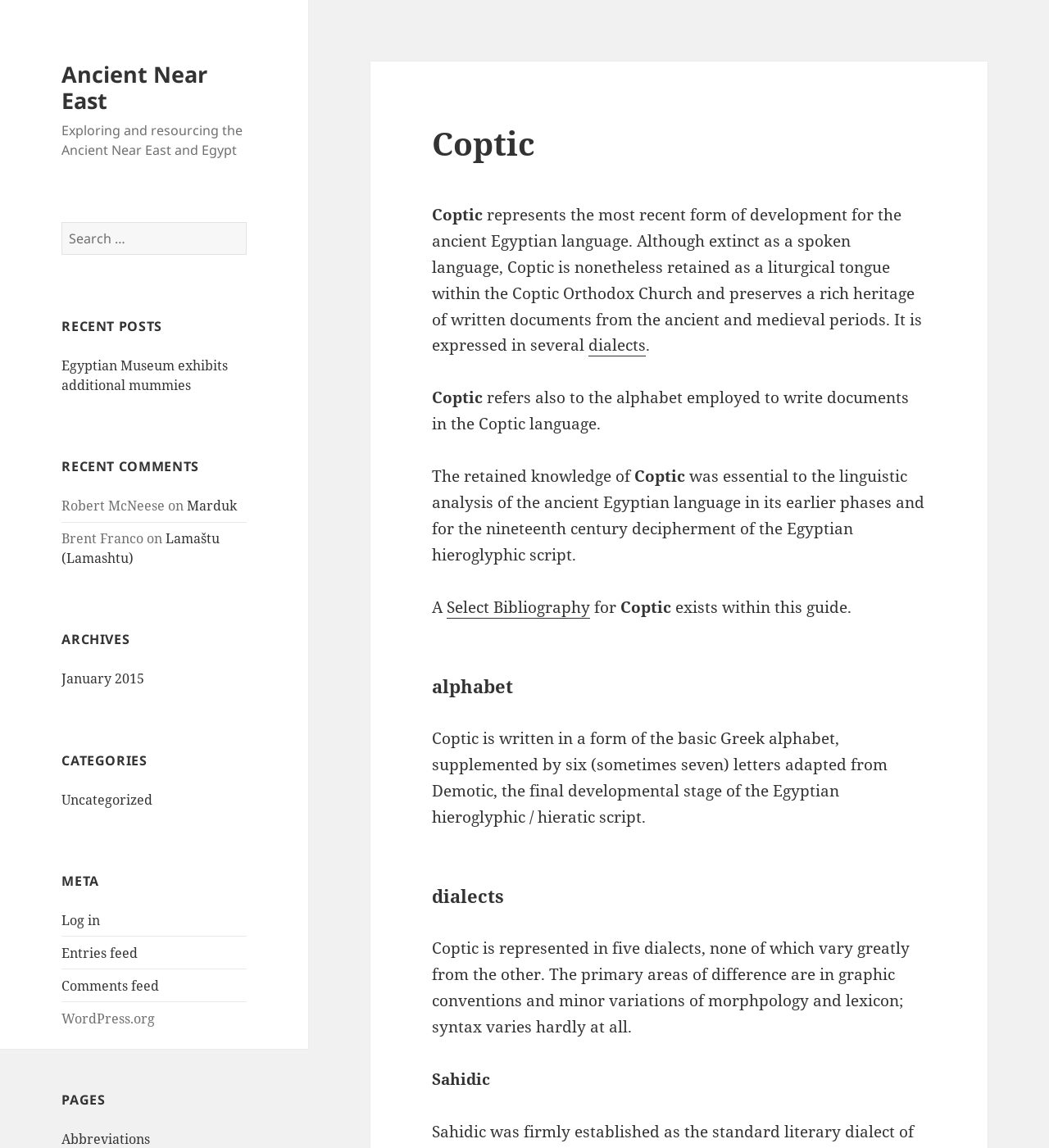Please identify the bounding box coordinates of the element on the webpage that should be clicked to follow this instruction: "Read recent posts". The bounding box coordinates should be given as four float numbers between 0 and 1, formatted as [left, top, right, bottom].

[0.059, 0.31, 0.235, 0.344]